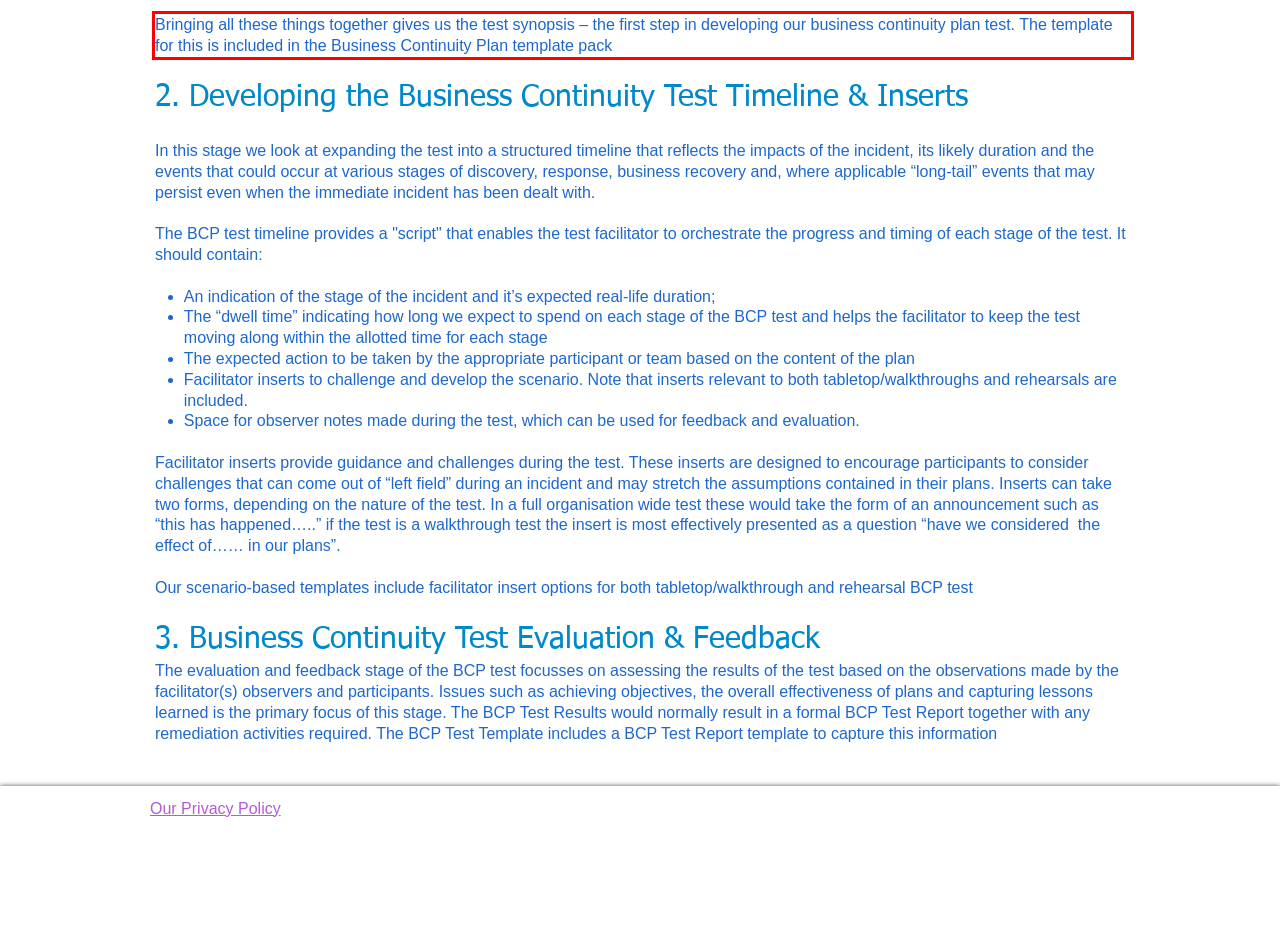Within the screenshot of a webpage, identify the red bounding box and perform OCR to capture the text content it contains.

Bringing all these things together gives us the test synopsis – the first step in developing our business continuity plan test. The template for this is included in the Business Continuity Plan template pack